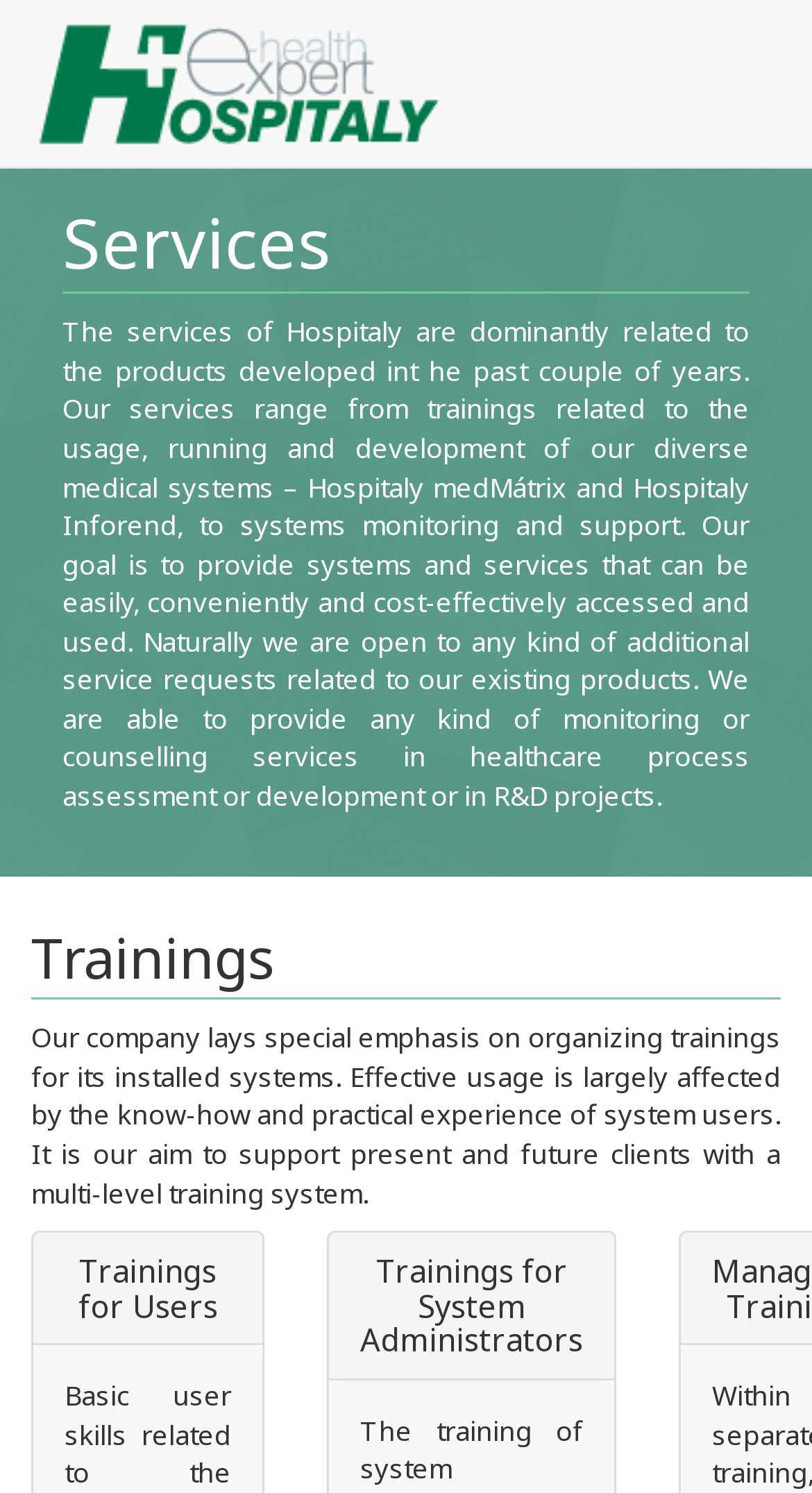What is the goal of Hospitaly's services?
Refer to the image and provide a concise answer in one word or phrase.

Easy and cost-effective access